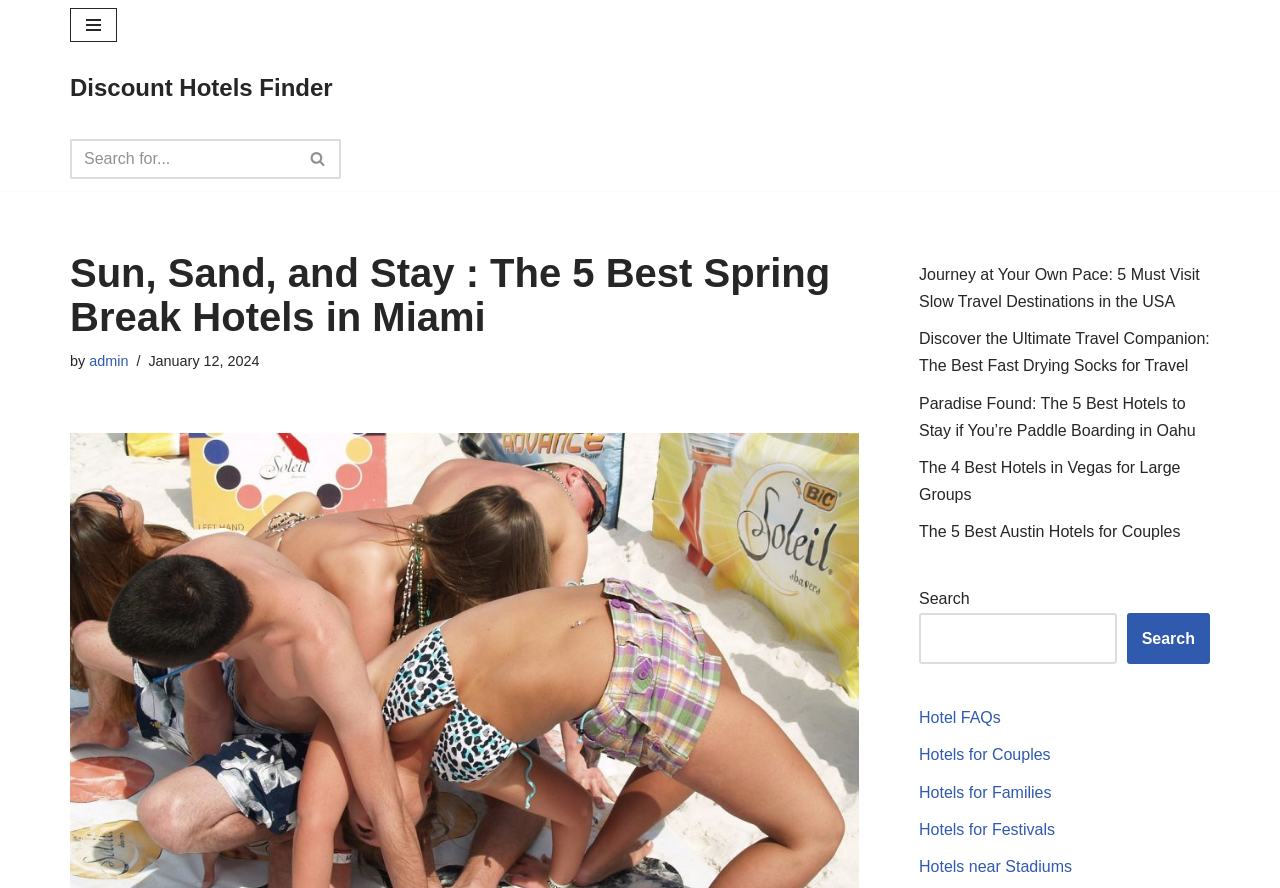Locate the bounding box coordinates of the element that should be clicked to execute the following instruction: "Search for travel destinations".

[0.718, 0.69, 0.872, 0.748]